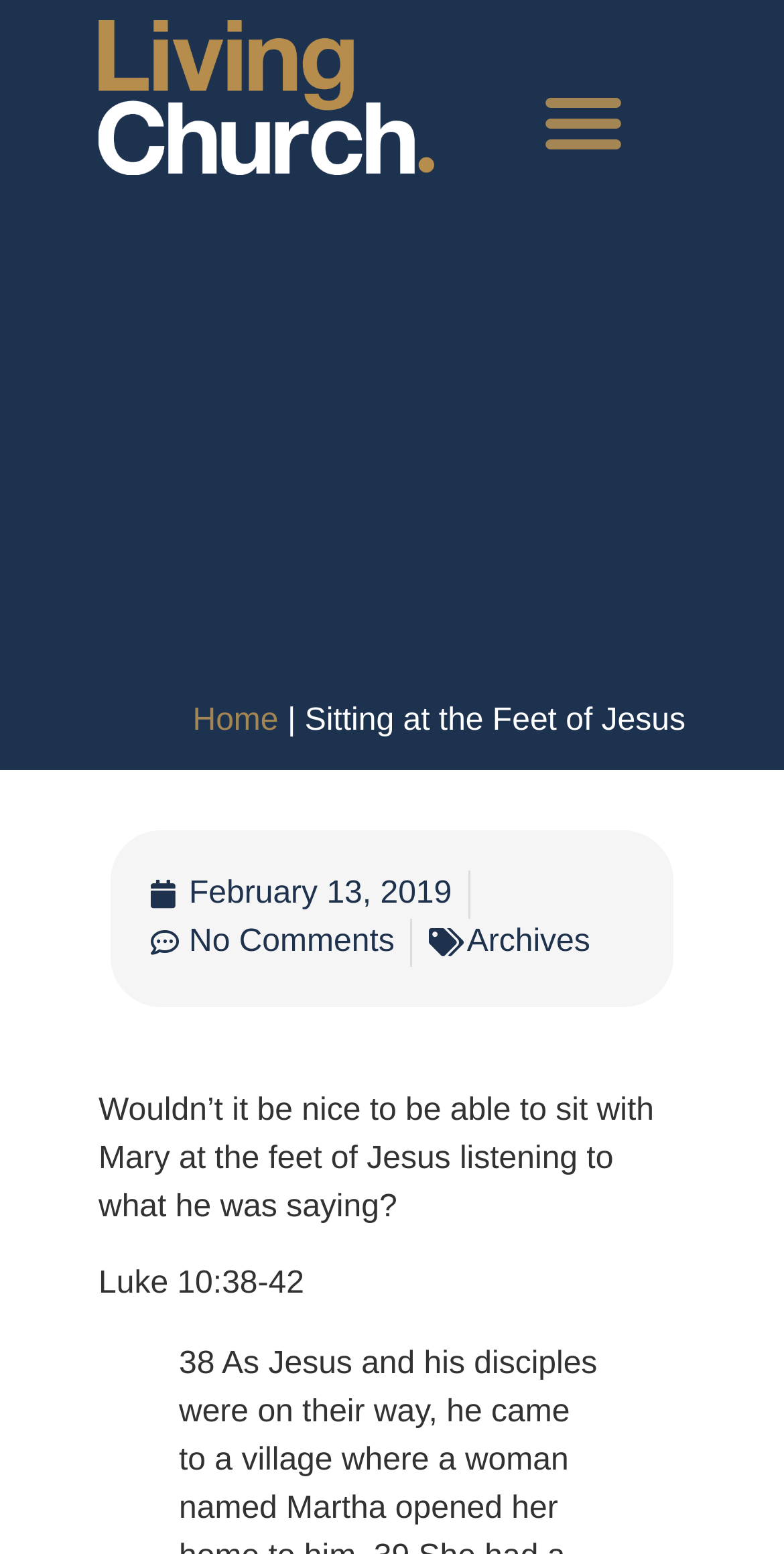Identify the bounding box coordinates of the HTML element based on this description: "Home".

[0.246, 0.453, 0.355, 0.475]